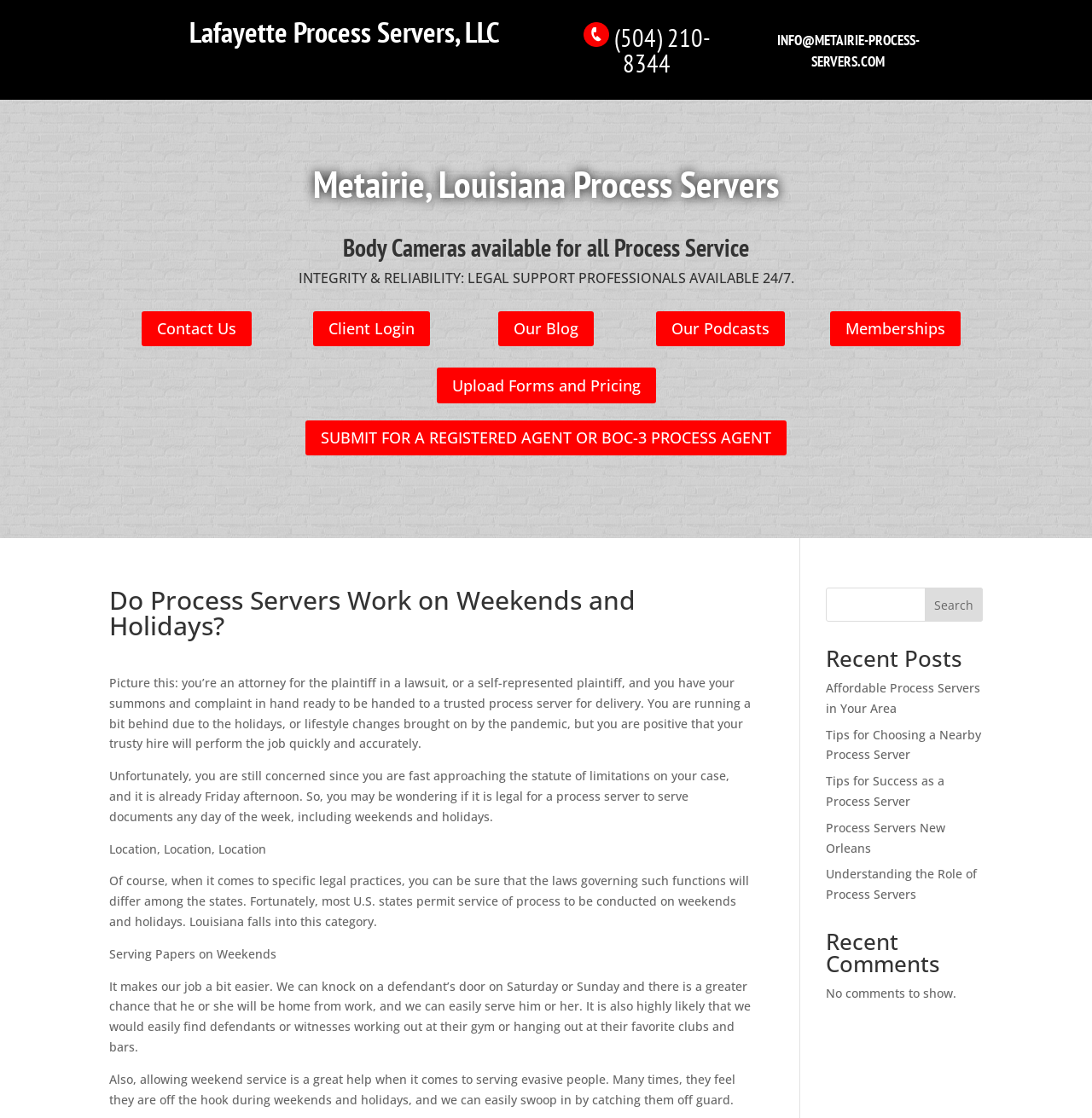What is the purpose of body cameras in process service?
Based on the screenshot, give a detailed explanation to answer the question.

I found the answer by looking at the second heading on the webpage, which mentions that body cameras are available for all process service.